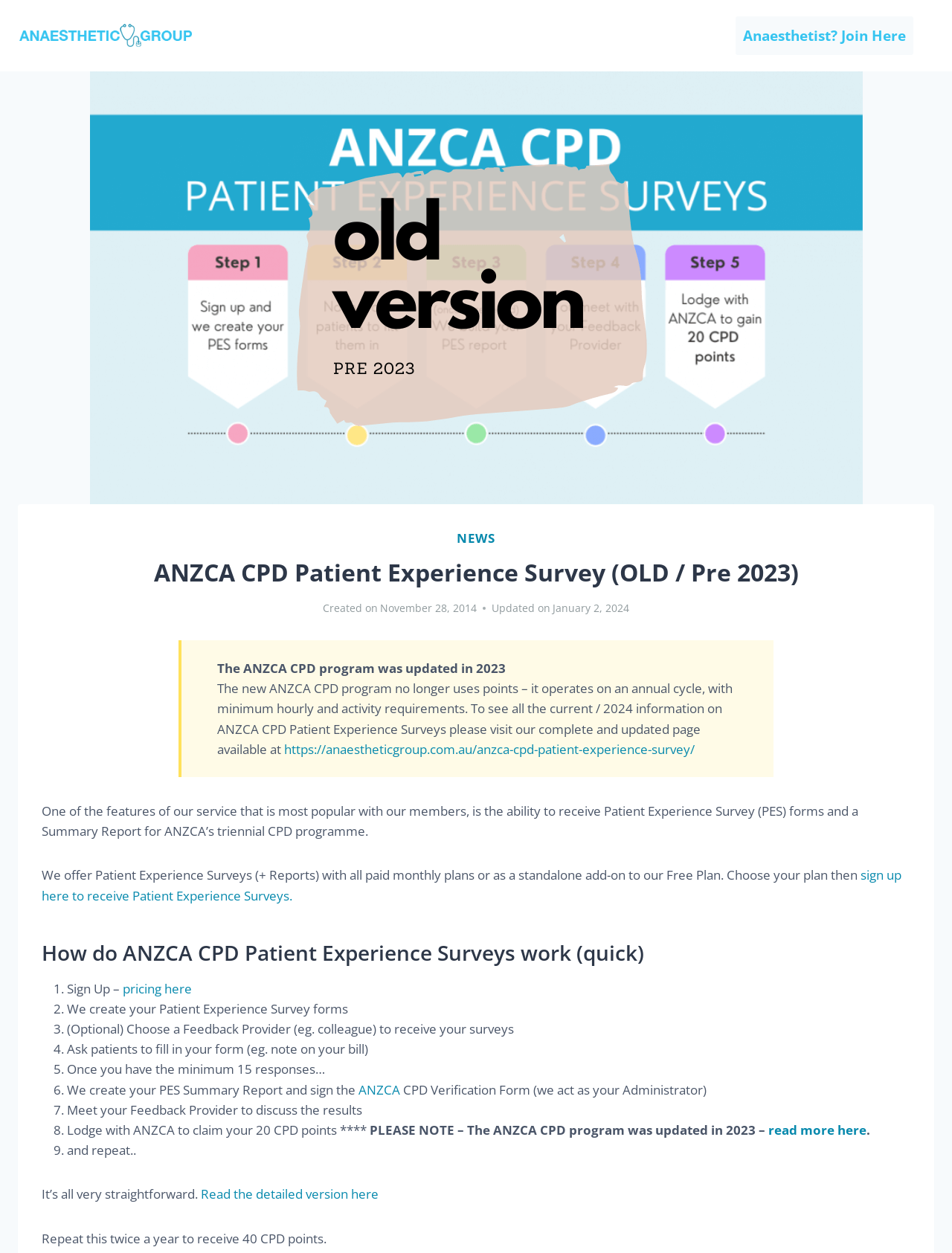Explain the features and main sections of the webpage comprehensively.

This webpage is about the ANZCA CPD Patient Experience Survey, which was updated in 2023. At the top left corner, there is a logo of Anaesthetic Group, which is a link to the preoperative assessment website. On the top right corner, there is a link to join the Anaesthetist group.

Below the logo, there is a header section with a title "ANZCA CPD Patient Experience Survey (OLD / Pre 2023)" and a navigation menu with a "NEWS" link. The page also displays the creation and update dates of the content.

The main content of the page is divided into several sections. The first section explains that the ANZCA CPD program was updated in 2023 and provides a link to the new 2023 ANZCA CPD Patient Experience Survey guide. The second section describes the features of the service, including the ability to receive Patient Experience Survey forms and a Summary Report for ANZCA's triennial CPD programme.

The third section explains how the ANZCA CPD Patient Experience Surveys work, with a step-by-step guide consisting of 9 points, from signing up to lodging with ANZCA to claim CPD points. The section also notes that the ANZCA CPD program was updated in 2023 and provides a link to read more.

At the bottom of the page, there is a button to scroll to the top.